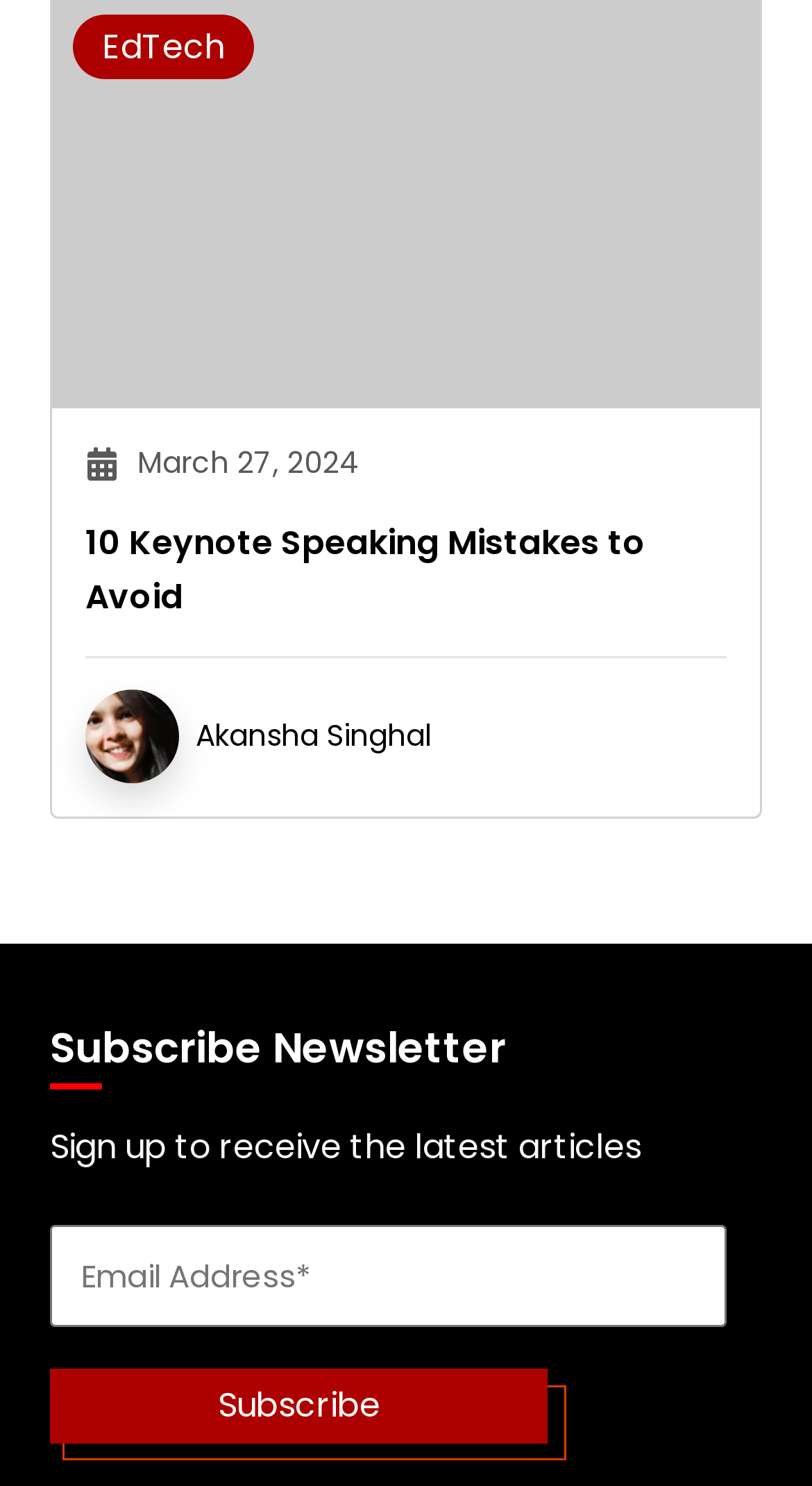Please identify the bounding box coordinates of the element's region that should be clicked to execute the following instruction: "read the article about 10 Keynote Speaking Mistakes to Avoid". The bounding box coordinates must be four float numbers between 0 and 1, i.e., [left, top, right, bottom].

[0.105, 0.348, 0.895, 0.421]